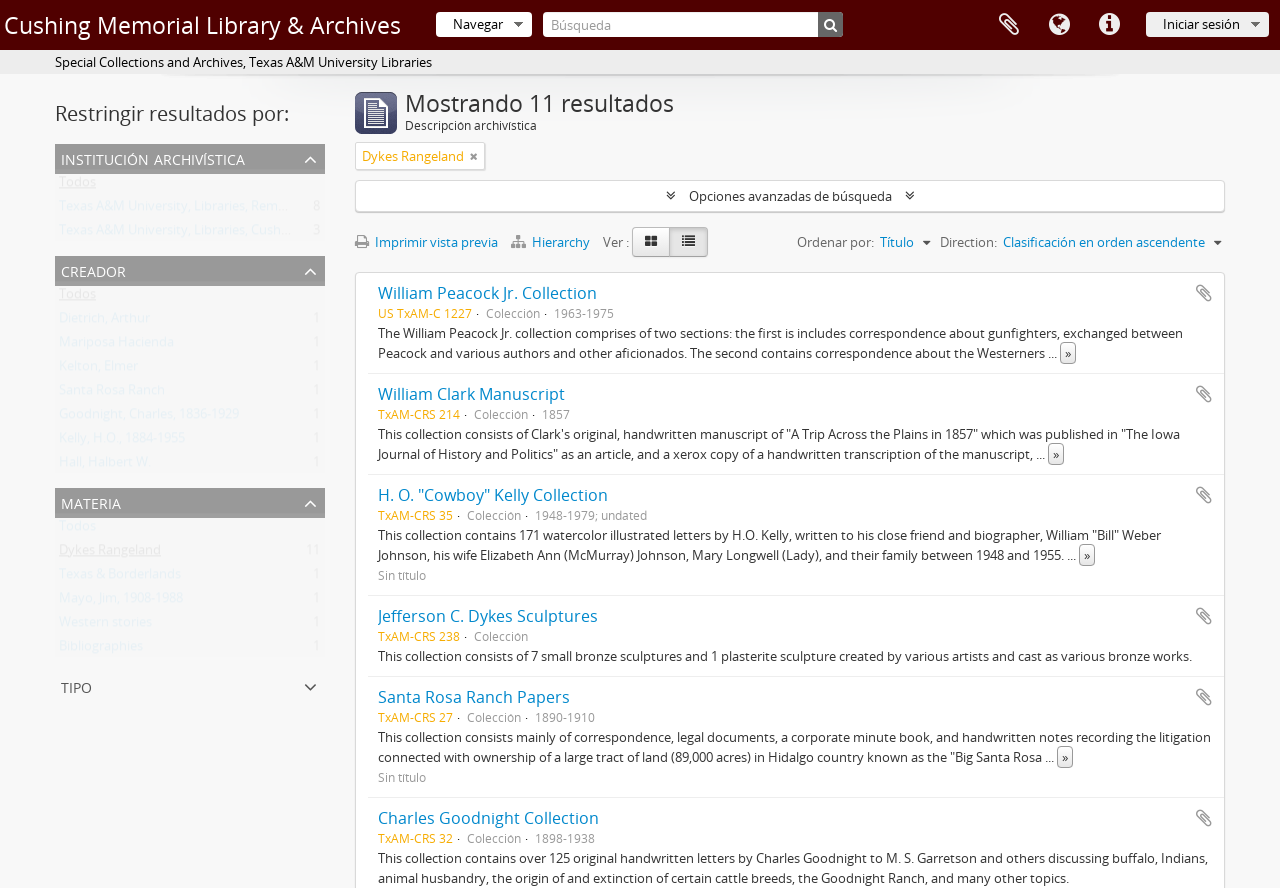Identify the bounding box coordinates of the clickable region necessary to fulfill the following instruction: "Add to clipboard". The bounding box coordinates should be four float numbers between 0 and 1, i.e., [left, top, right, bottom].

[0.933, 0.319, 0.948, 0.341]